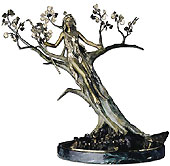Explain the details of the image comprehensively.

This captivating sculpture, titled "TREE OF LIFE Limited Edition 32 inches," beautifully illustrates the interconnectedness of humanity and nature. Depicting a graceful figure harmoniously entwined with the tree, the artwork symbolizes the reverence and honor that people across cultures have for trees and their generous relationship with the earth. The figure appears to be rising from the tree, embodying a sense of growth and vitality, while the artistic detailing of the leaves and branches adds an ethereal quality. The sculpture serves as a poignant reminder of our responsibility to care for the environment and appreciates the abundant gifts that nature provides. This piece is available for a larger view and is attributed to the artist Osprey Orielle Lake.